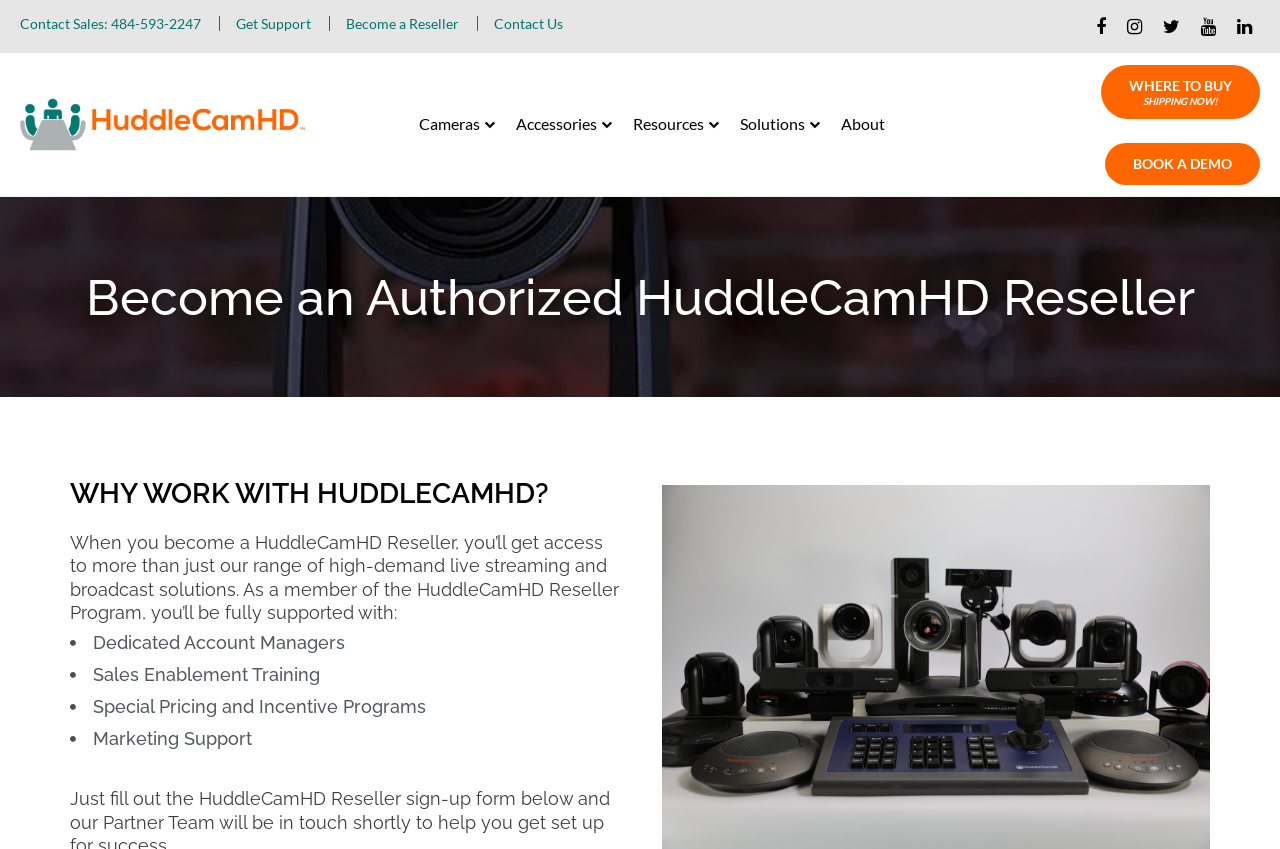Pinpoint the bounding box coordinates for the area that should be clicked to perform the following instruction: "Book a demo".

[0.863, 0.168, 0.984, 0.218]